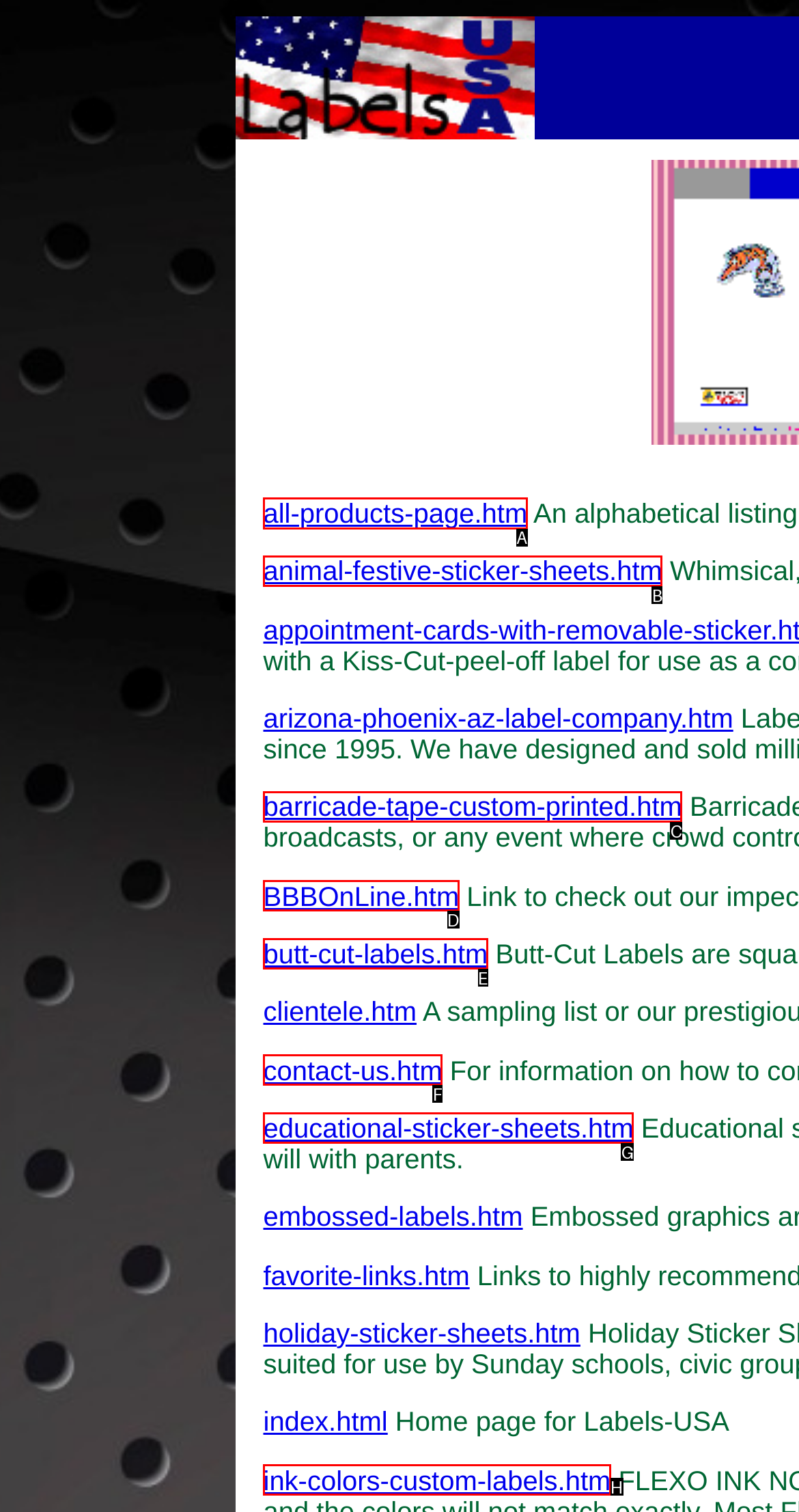Based on the given description: Menu Close, identify the correct option and provide the corresponding letter from the given choices directly.

None